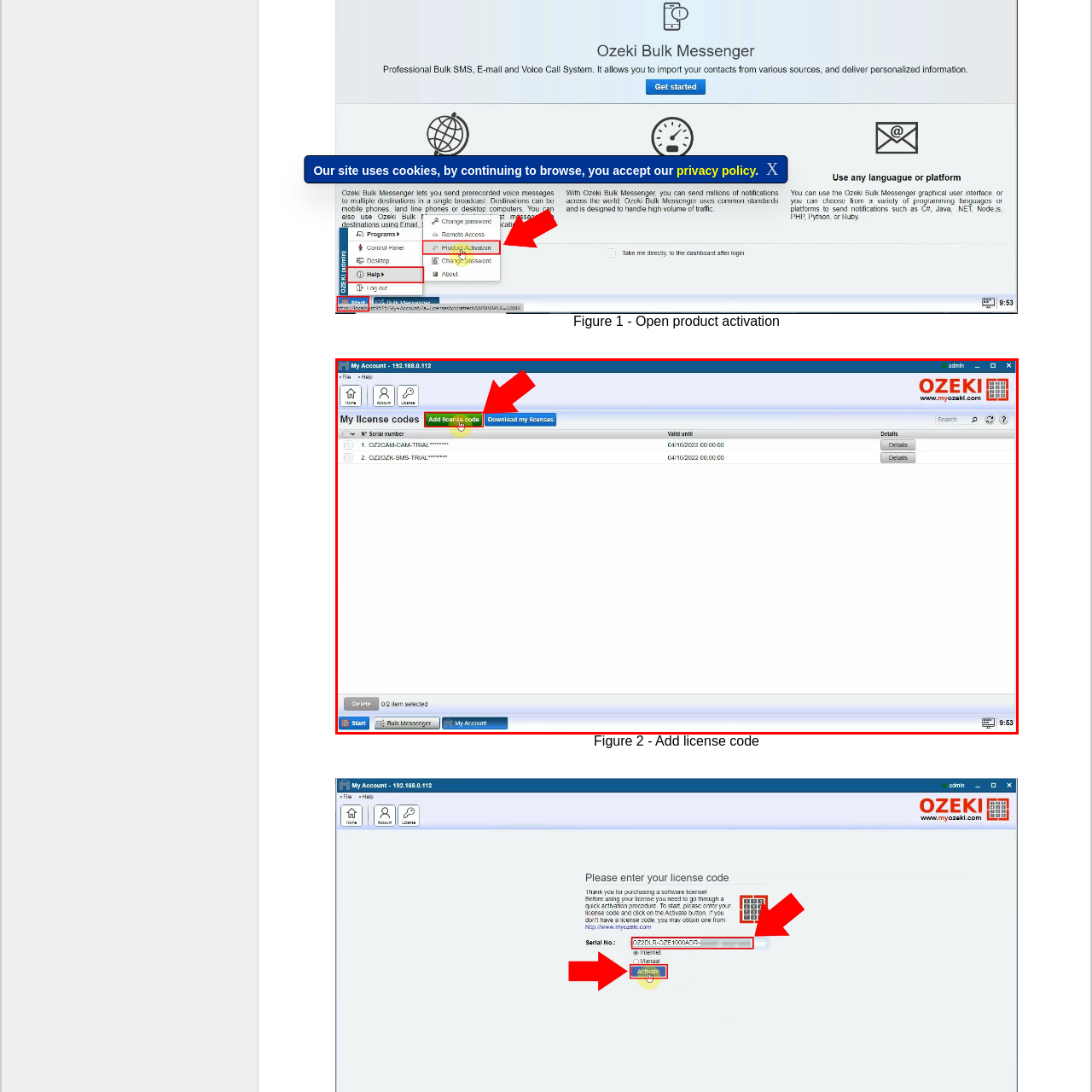Observe the highlighted image and answer the following: How many license codes are displayed in the table?

Two